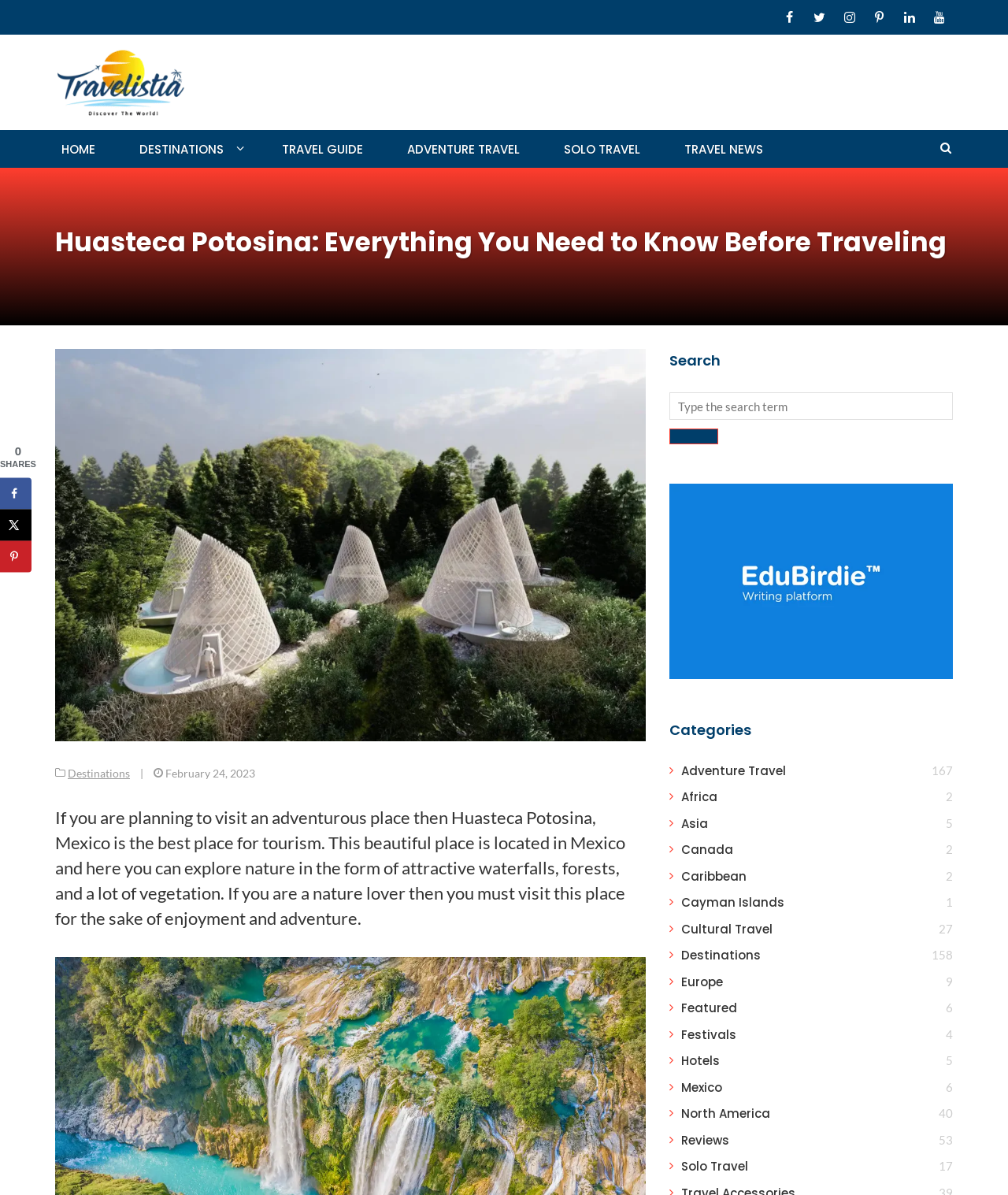Using the provided element description: "Home", determine the bounding box coordinates of the corresponding UI element in the screenshot.

None